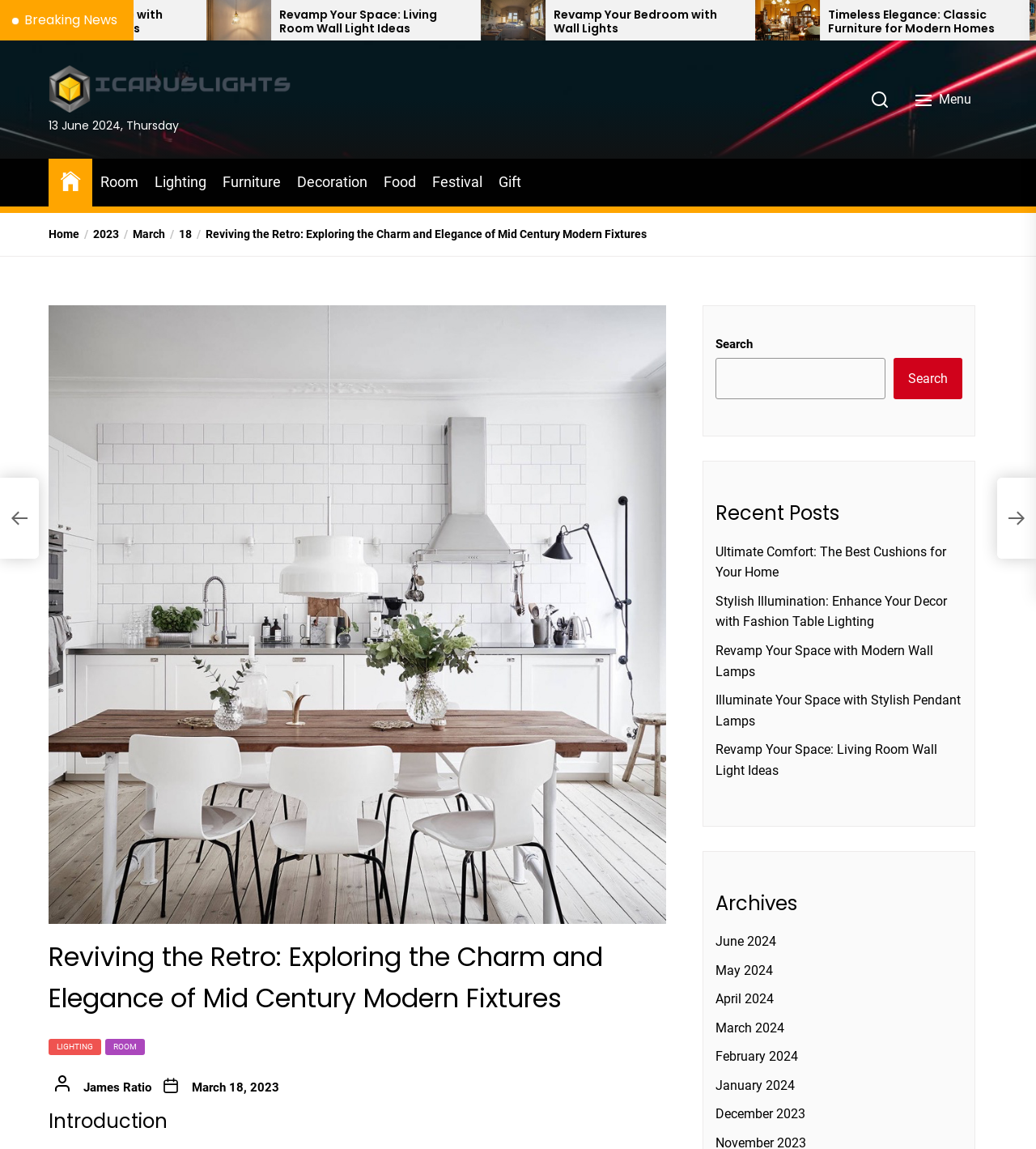Determine the bounding box coordinates for the clickable element required to fulfill the instruction: "Go to Icaruslights homepage". Provide the coordinates as four float numbers between 0 and 1, i.e., [left, top, right, bottom].

[0.047, 0.056, 0.281, 0.098]